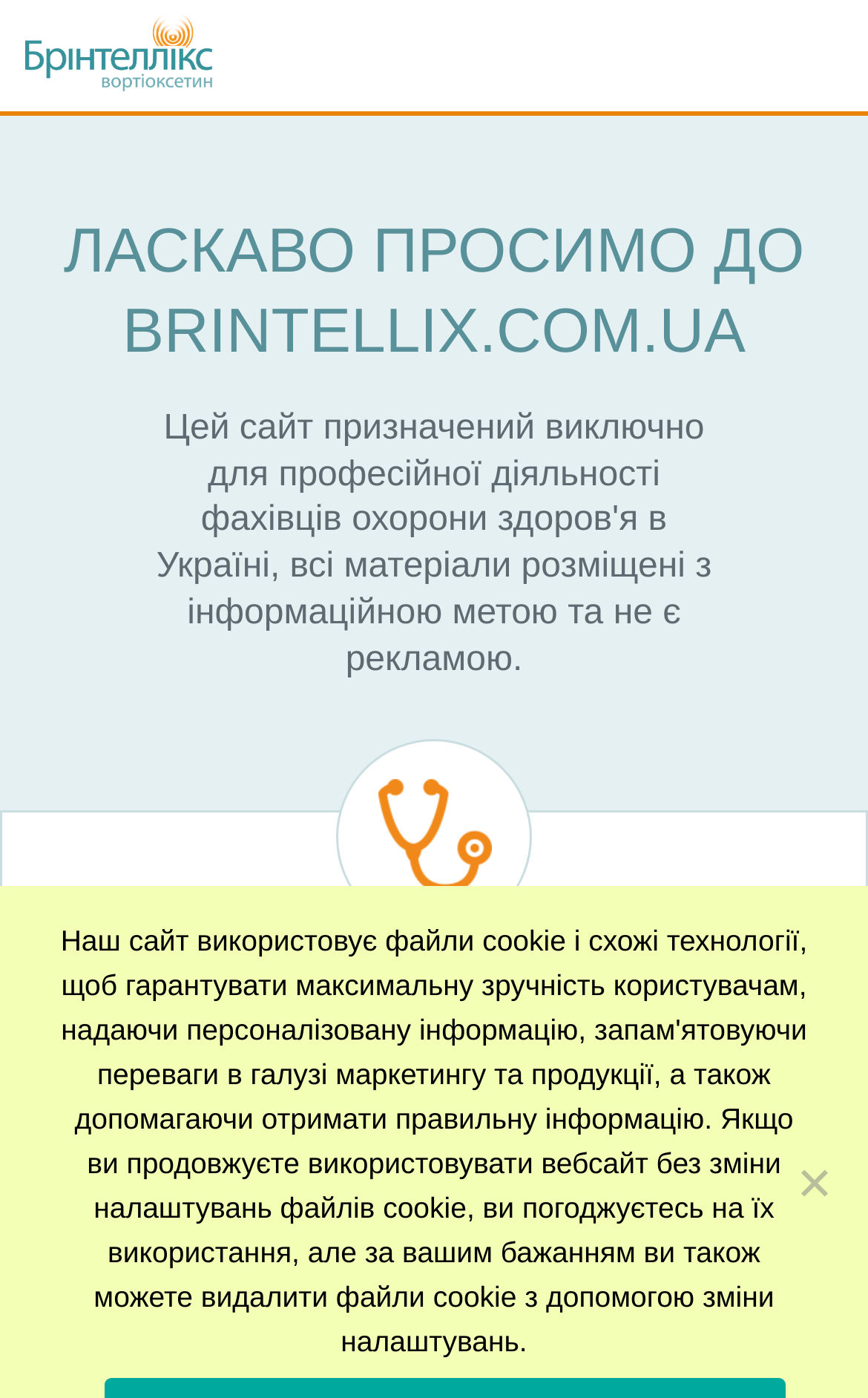Using the provided element description "alt="Brintellix®"", determine the bounding box coordinates of the UI element.

[0.026, 0.01, 0.249, 0.072]